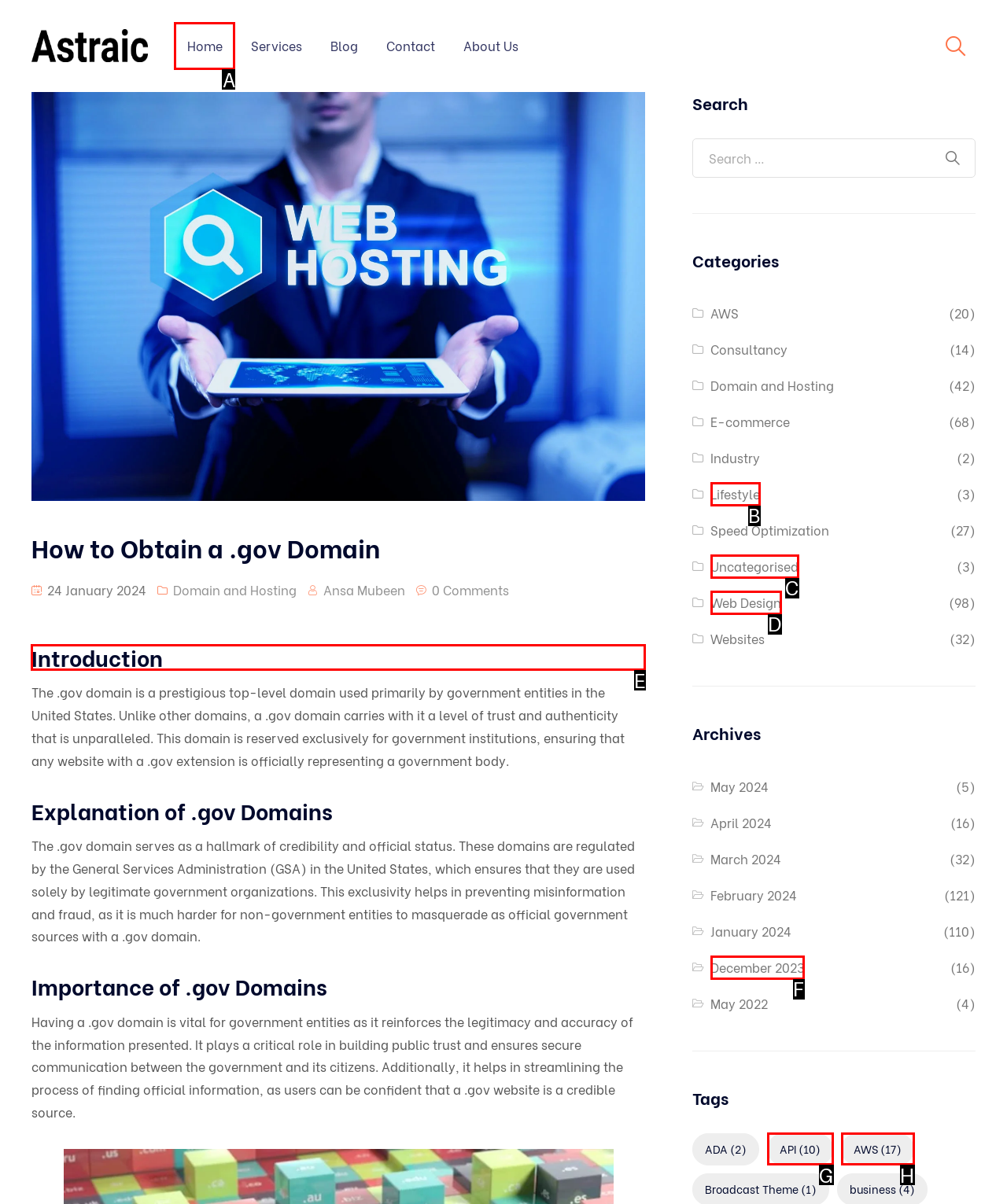Determine the correct UI element to click for this instruction: Read the 'Introduction' section. Respond with the letter of the chosen element.

E